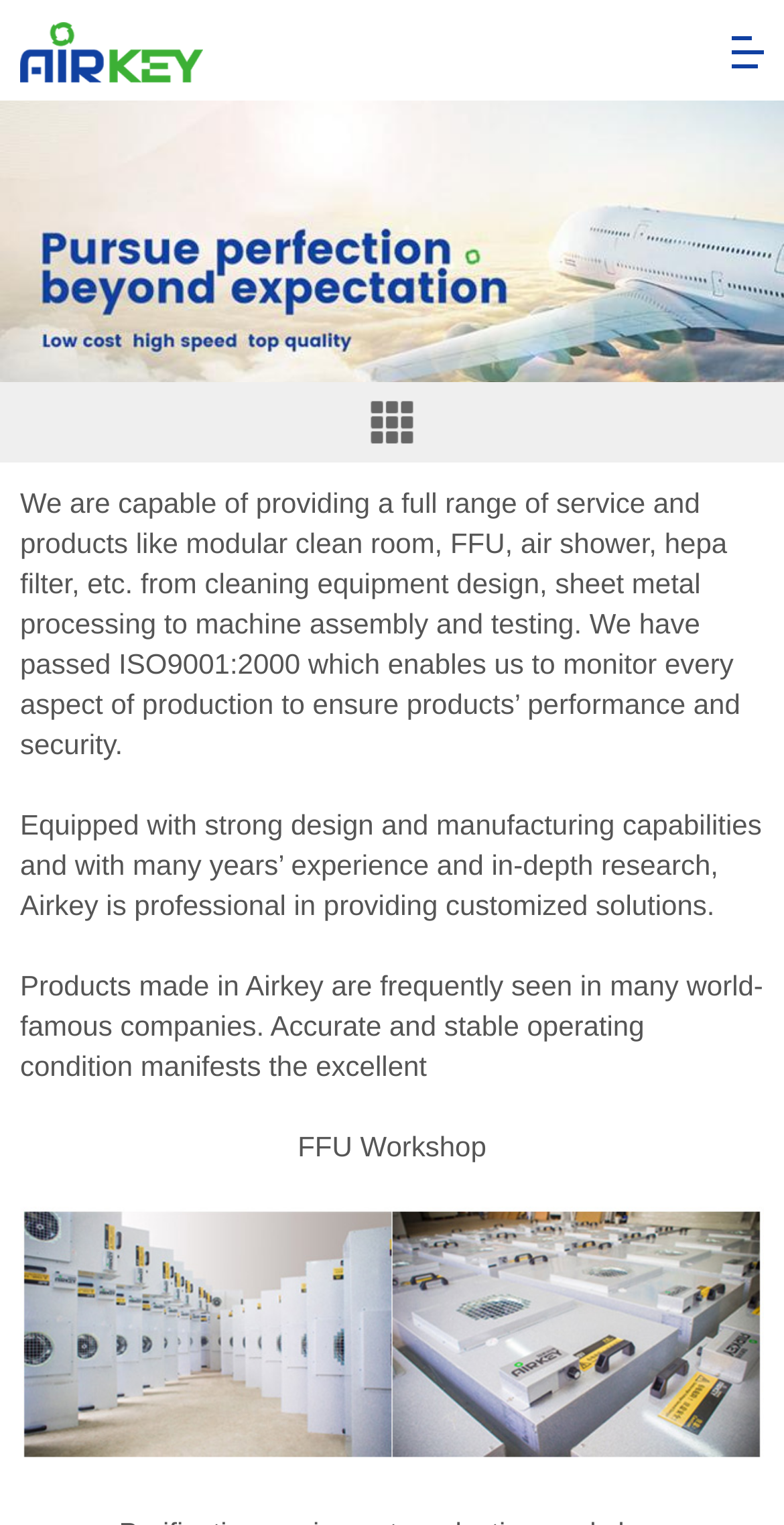What is shown in the image at the bottom?
Based on the visual content, answer with a single word or a brief phrase.

FFU Workshop